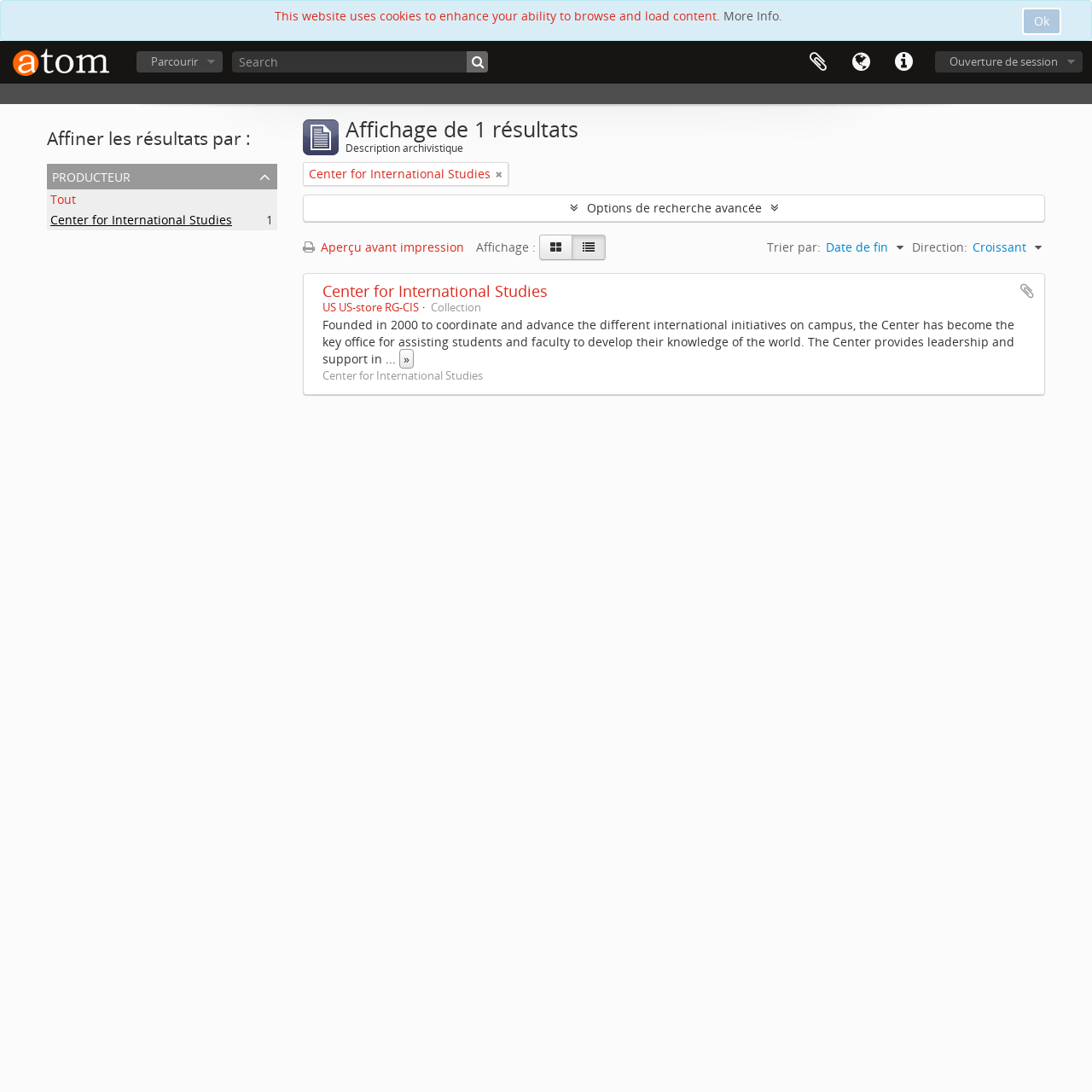Bounding box coordinates are specified in the format (top-left x, top-left y, bottom-right x, bottom-right y). All values are floating point numbers bounded between 0 and 1. Please provide the bounding box coordinate of the region this sentence describes: FAQ

None